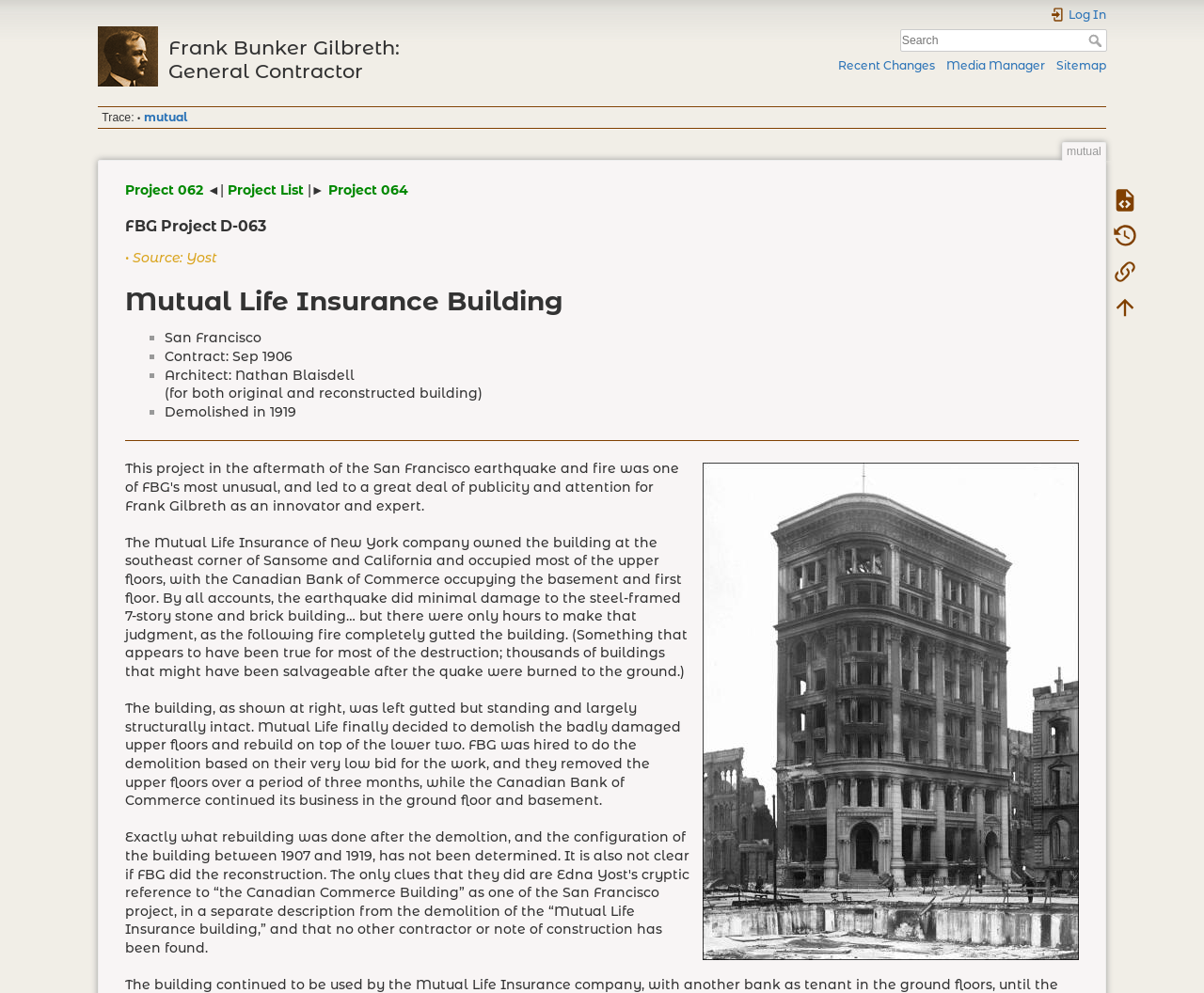Identify and extract the main heading of the webpage.

Frank Bunker Gilbreth: General Contractor